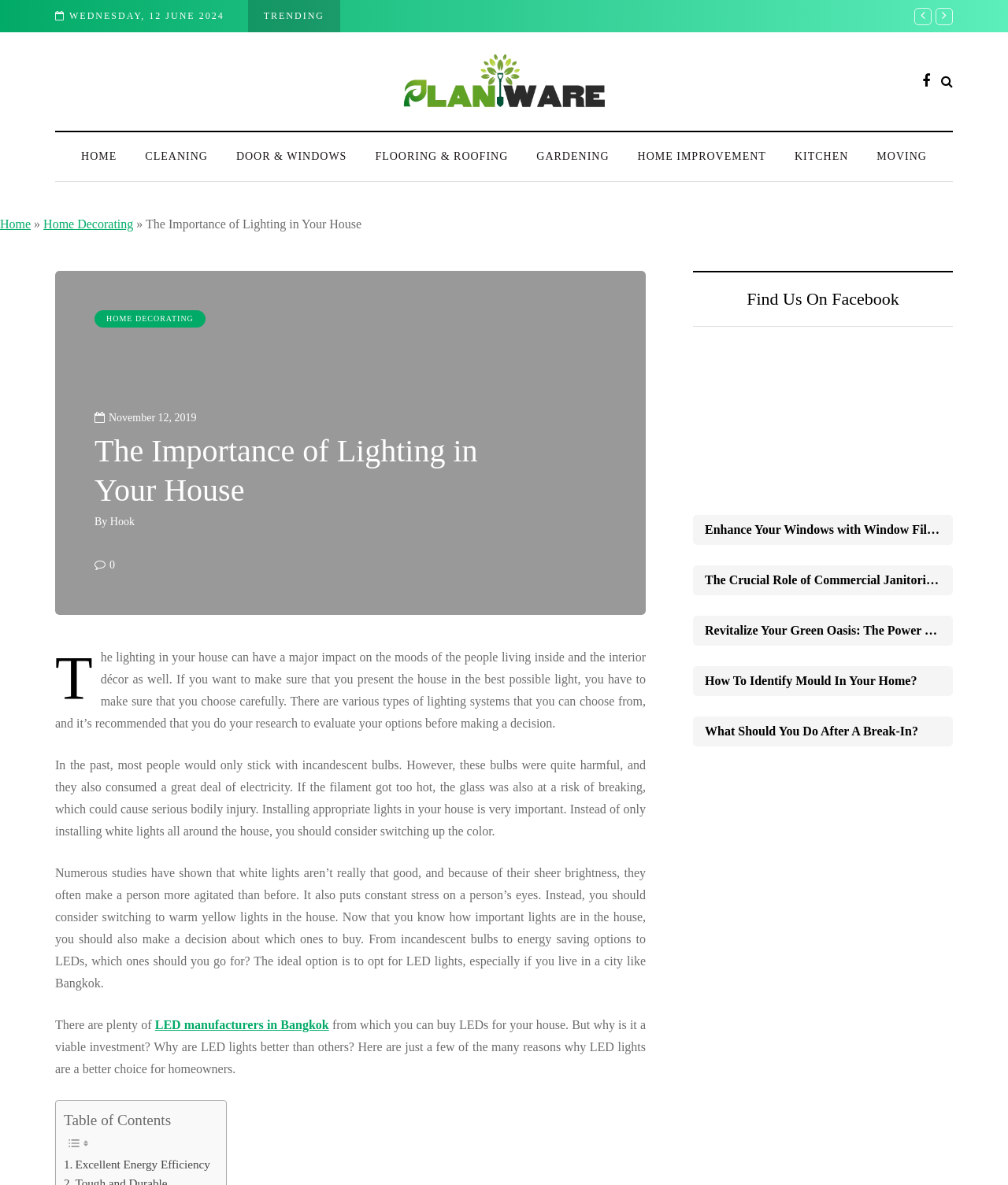What is the importance of lighting in a house?
Provide a thorough and detailed answer to the question.

According to the webpage, the lighting in a house can have a major impact on the moods of the people living inside and the interior décor as well. This is stated in the first paragraph of the article.